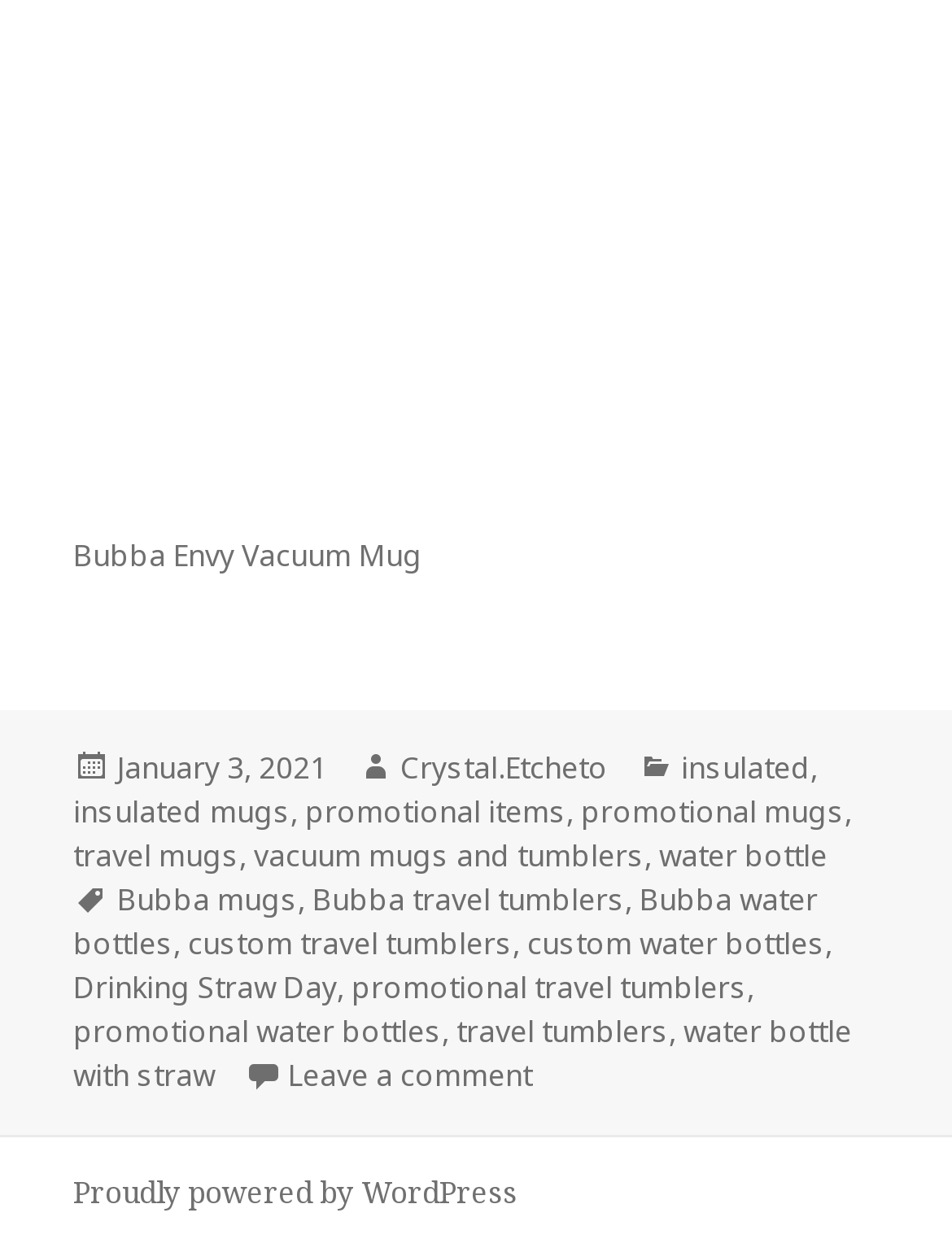Determine the bounding box coordinates for the clickable element to execute this instruction: "View the post dated January 3, 2021". Provide the coordinates as four float numbers between 0 and 1, i.e., [left, top, right, bottom].

[0.123, 0.596, 0.344, 0.631]